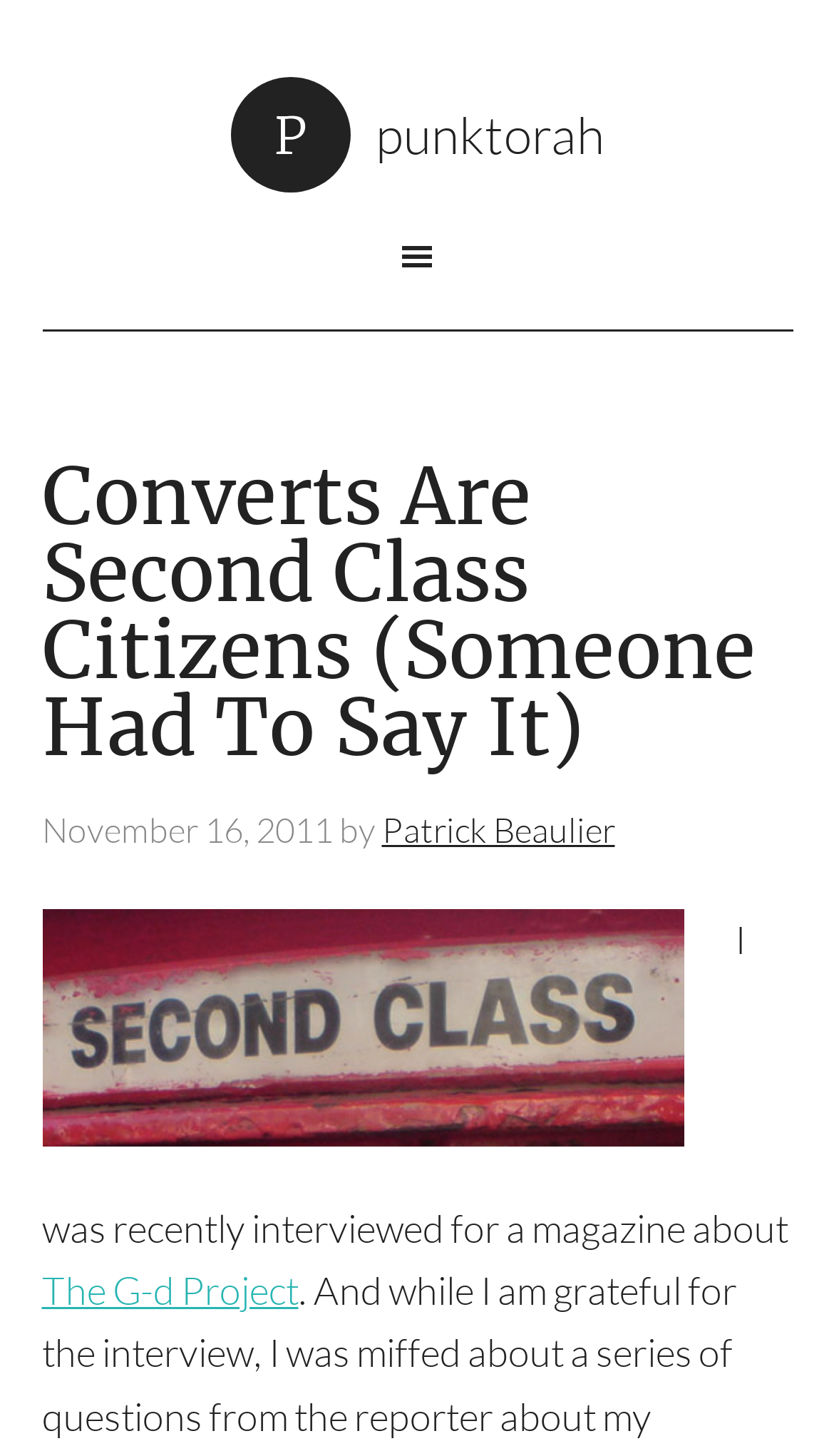What is the website of the author?
Answer briefly with a single word or phrase based on the image.

Punktorah